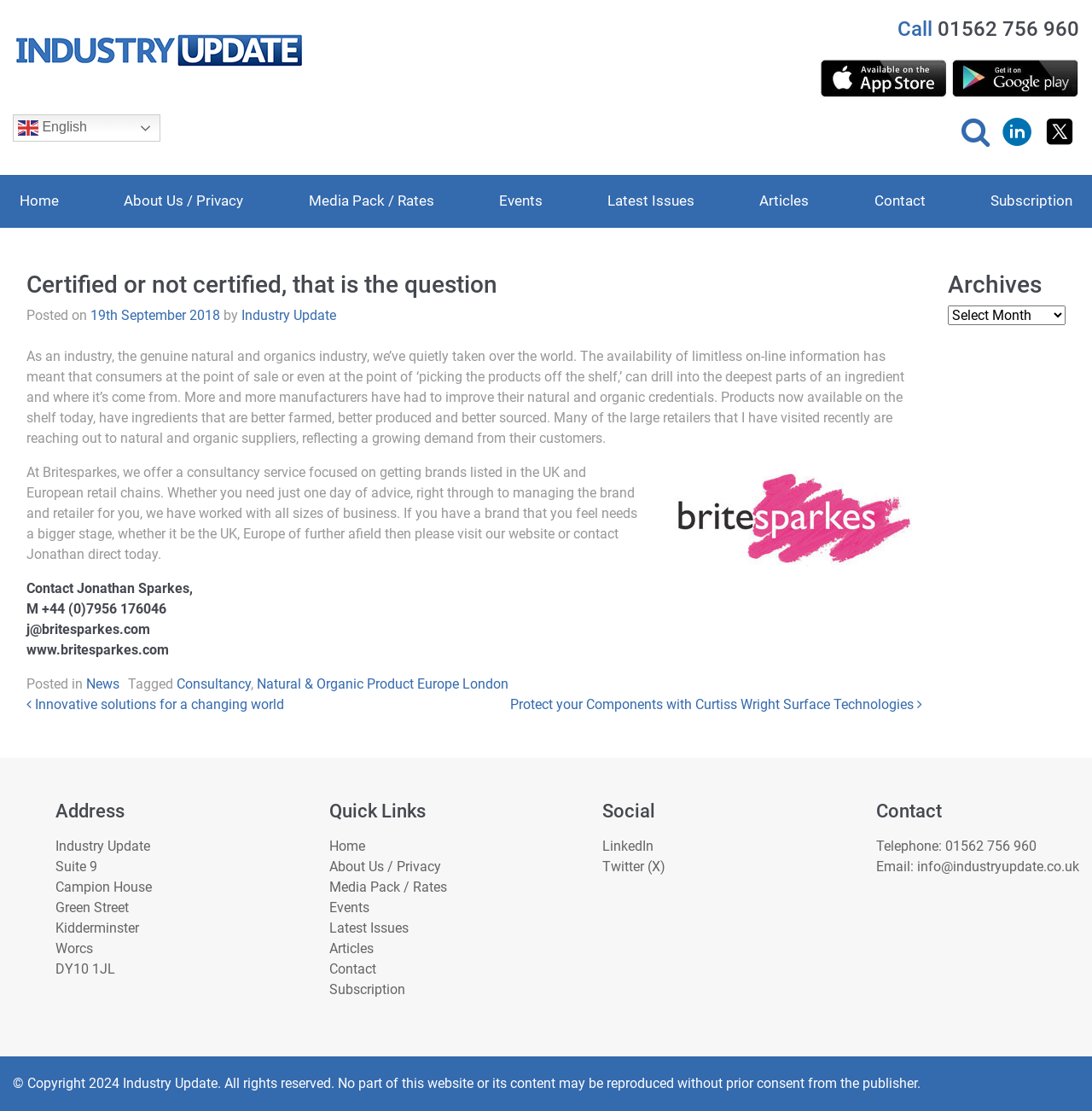Find the bounding box coordinates of the UI element according to this description: "Call 01562 756 960".

[0.751, 0.015, 0.988, 0.037]